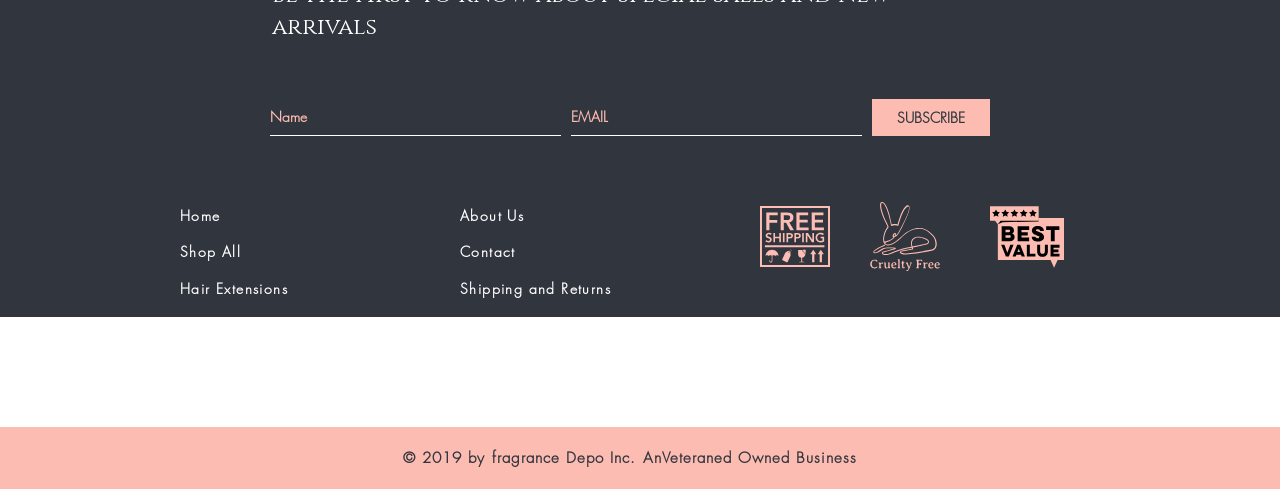Locate the bounding box coordinates of the area that needs to be clicked to fulfill the following instruction: "View hair extensions". The coordinates should be in the format of four float numbers between 0 and 1, namely [left, top, right, bottom].

[0.141, 0.57, 0.225, 0.609]